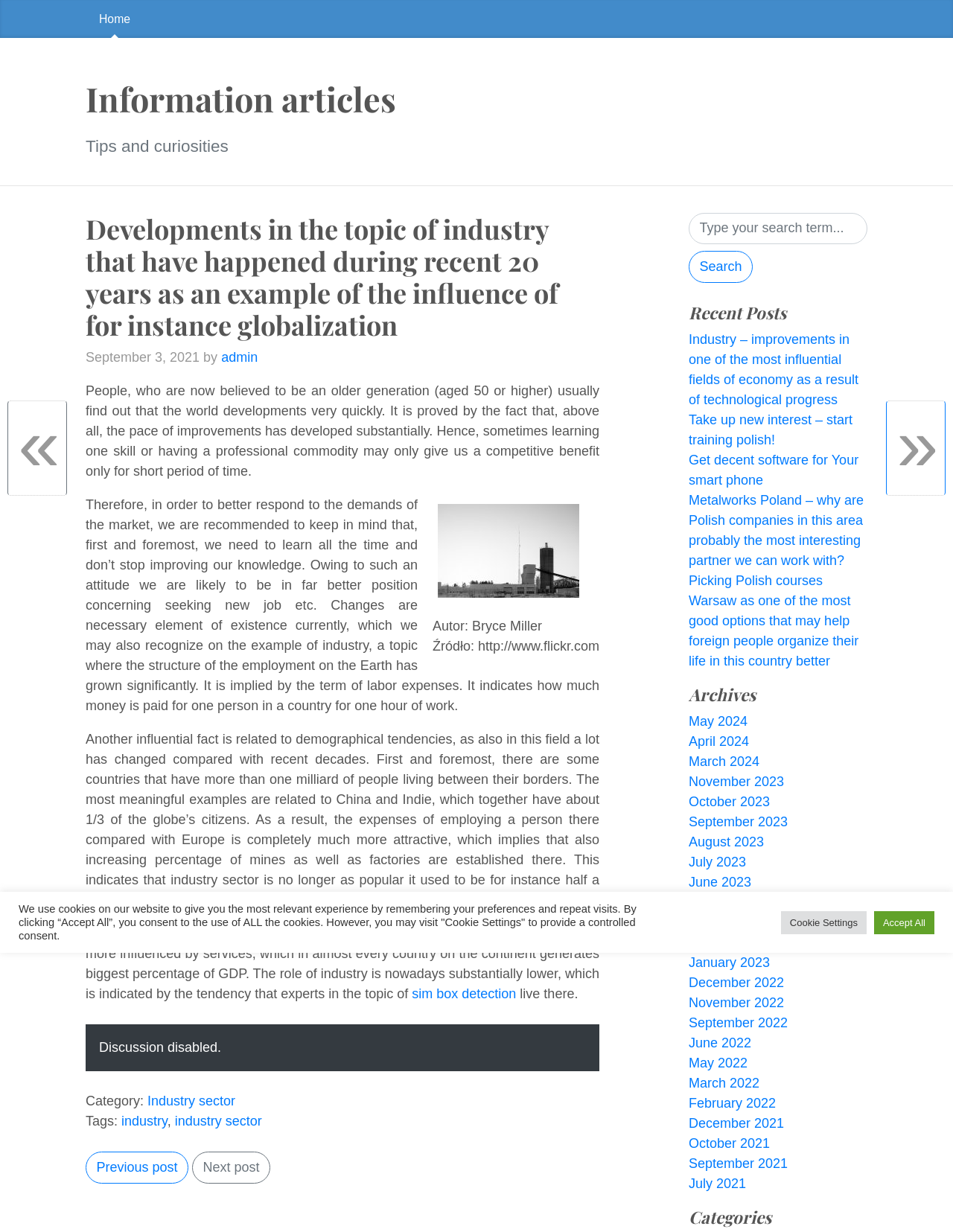Identify the bounding box coordinates for the UI element mentioned here: "Search". Provide the coordinates as four float values between 0 and 1, i.e., [left, top, right, bottom].

[0.723, 0.204, 0.79, 0.229]